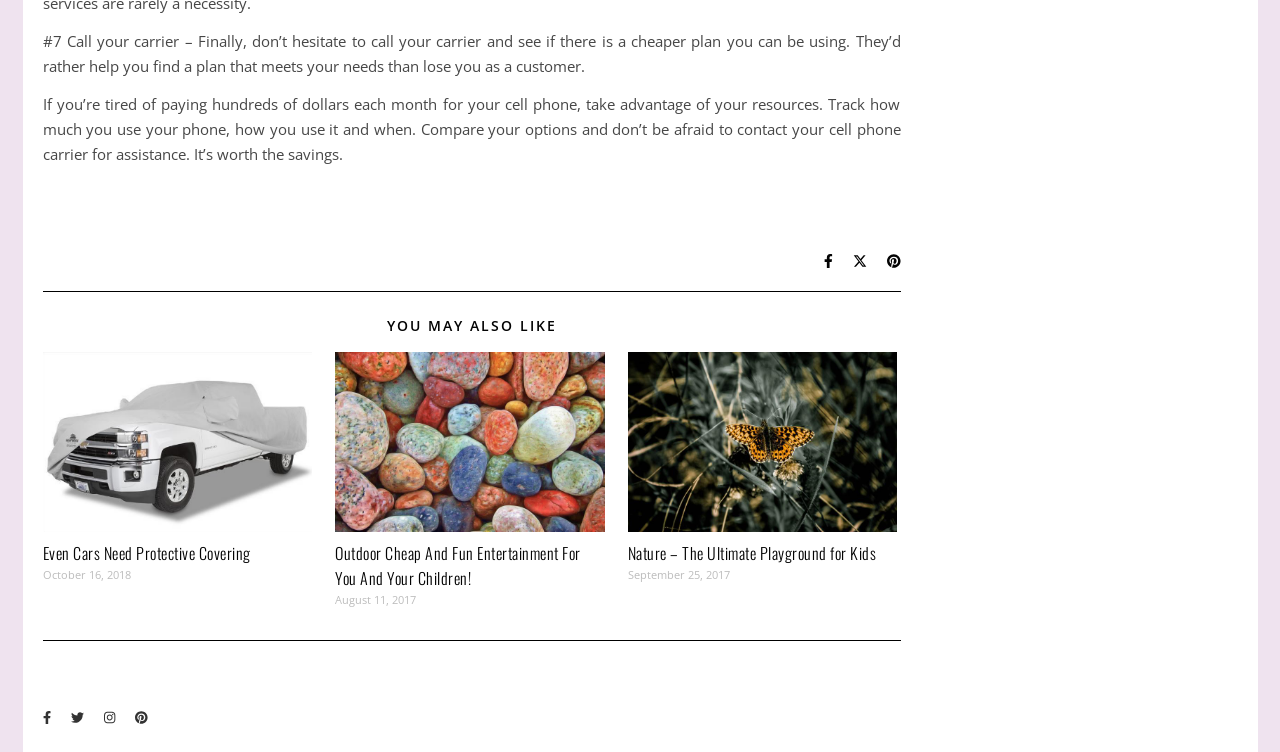What is the title of the third article?
From the screenshot, supply a one-word or short-phrase answer.

Outdoor Cheap And Fun Entertainment For You And Your Children!